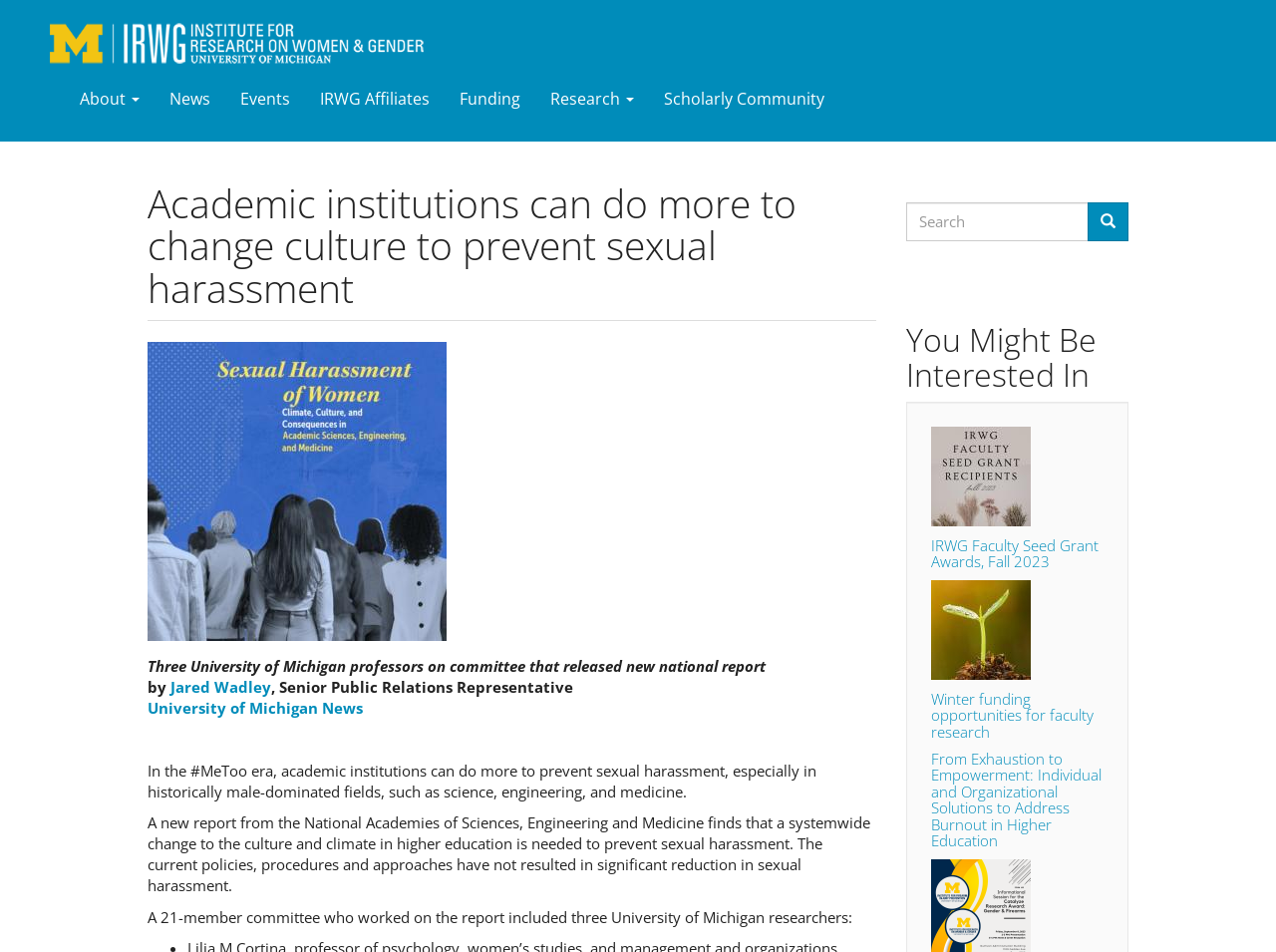What is the topic of the new report?
Answer the question with a detailed and thorough explanation.

I found the answer by looking at the text 'A new report from the National Academies of Sciences, Engineering and Medicine finds that a systemwide change to the culture and climate in higher education is needed to prevent sexual harassment.' which indicates that the topic of the report is sexual harassment.